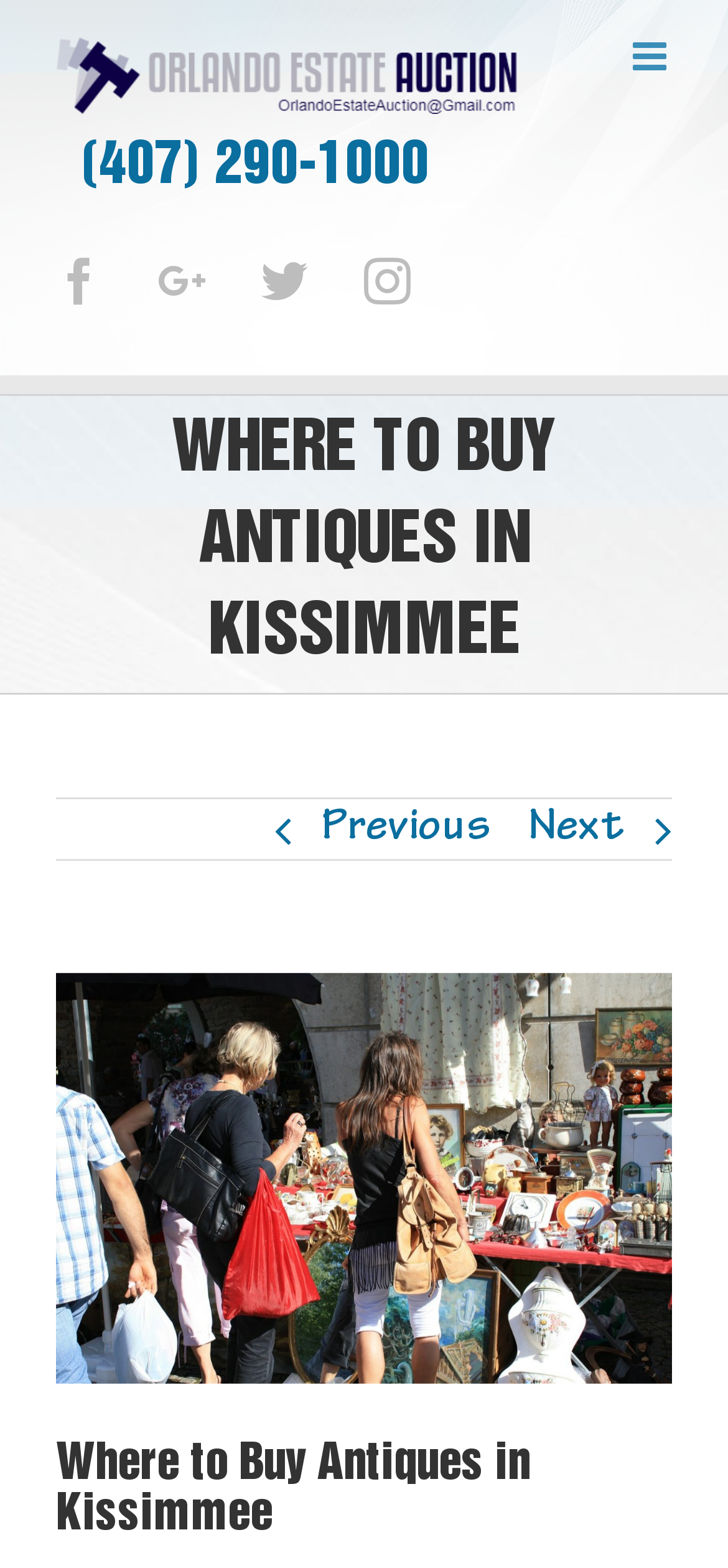Explain the webpage's design and content in an elaborate manner.

The webpage is about Orlando Estate Auction, a platform where Kissimmee buyers can bid and buy quality antique and vintage items. At the top left corner, there is a logo of Orlando Estate Auction, accompanied by a phone number, (407) 290-1000, and social media links to Facebook, Google+, Twitter, and Instagram. 

Below the logo, there is a prominent heading "WHERE TO BUY ANTIQUES IN KISSIMMEE" that spans across the top section of the page. 

On the right side of the top section, there is a toggle button for the mobile menu. 

In the main content area, there is a section that appears to be a slider or carousel, with navigation links to previous and next items. The current item is a link to "Buy Antiques | Kissimmee | Orlando Estate Auction" with a large image and a "View Larger Image" button. 

At the very bottom of the page, there is a heading that repeats the title "Where to Buy Antiques in Kissimmee".